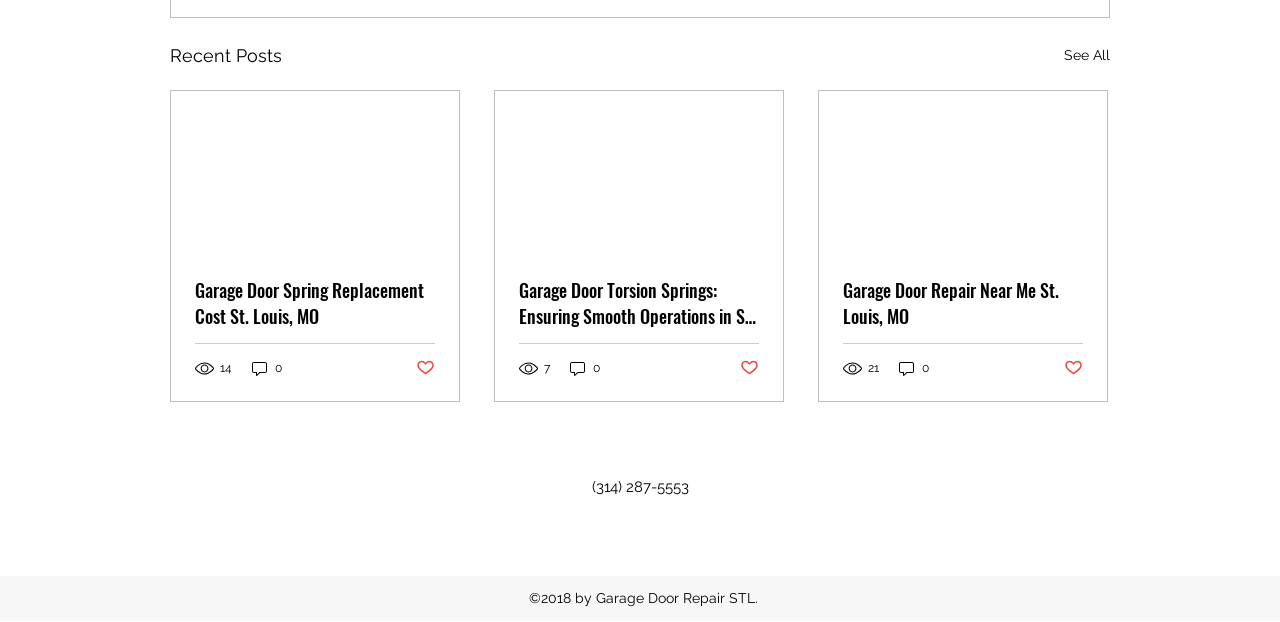Can you find the bounding box coordinates for the element that needs to be clicked to execute this instruction: "View the post with 14 views"? The coordinates should be given as four float numbers between 0 and 1, i.e., [left, top, right, bottom].

[0.152, 0.576, 0.183, 0.607]